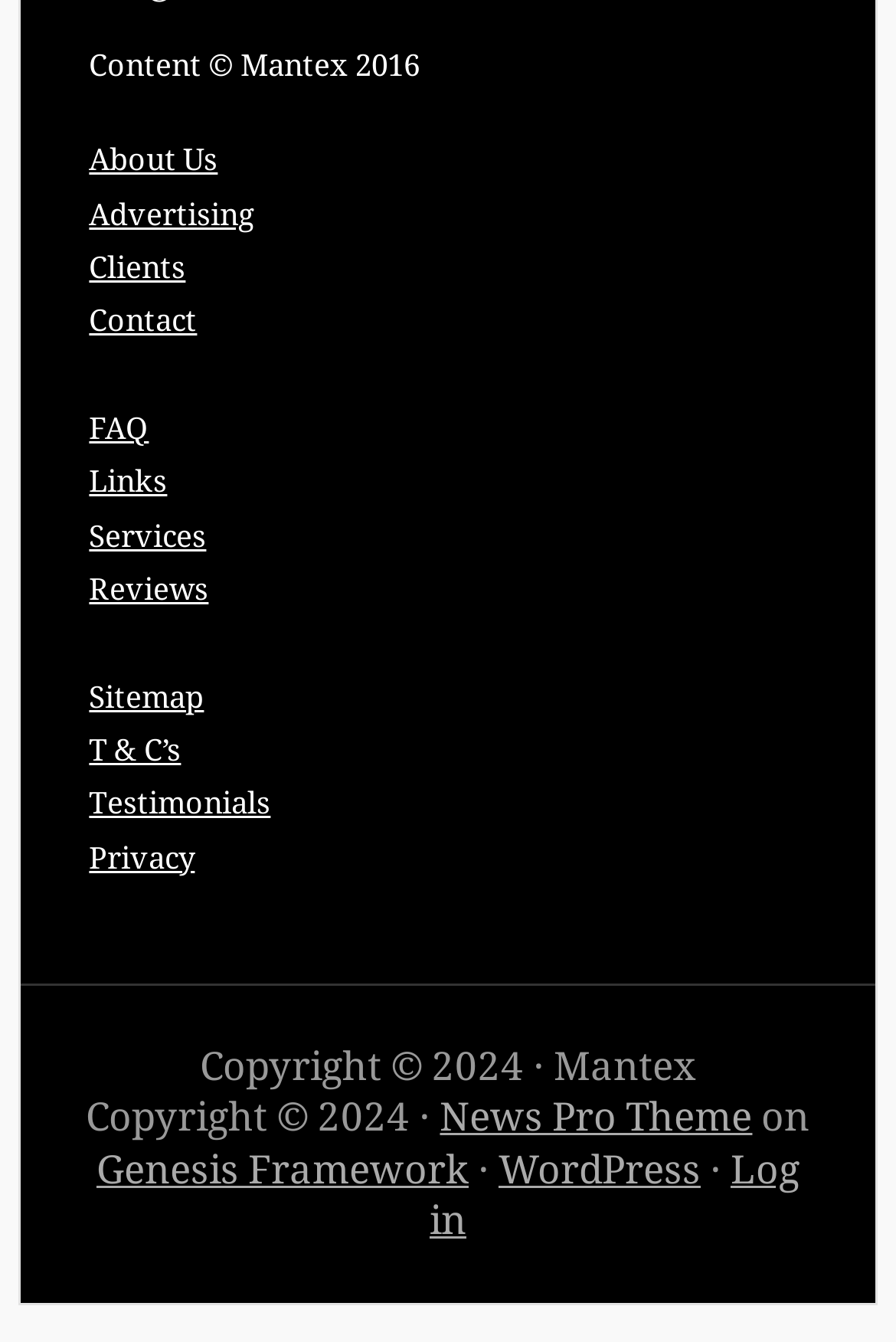Please locate the clickable area by providing the bounding box coordinates to follow this instruction: "log in".

[0.479, 0.854, 0.892, 0.927]